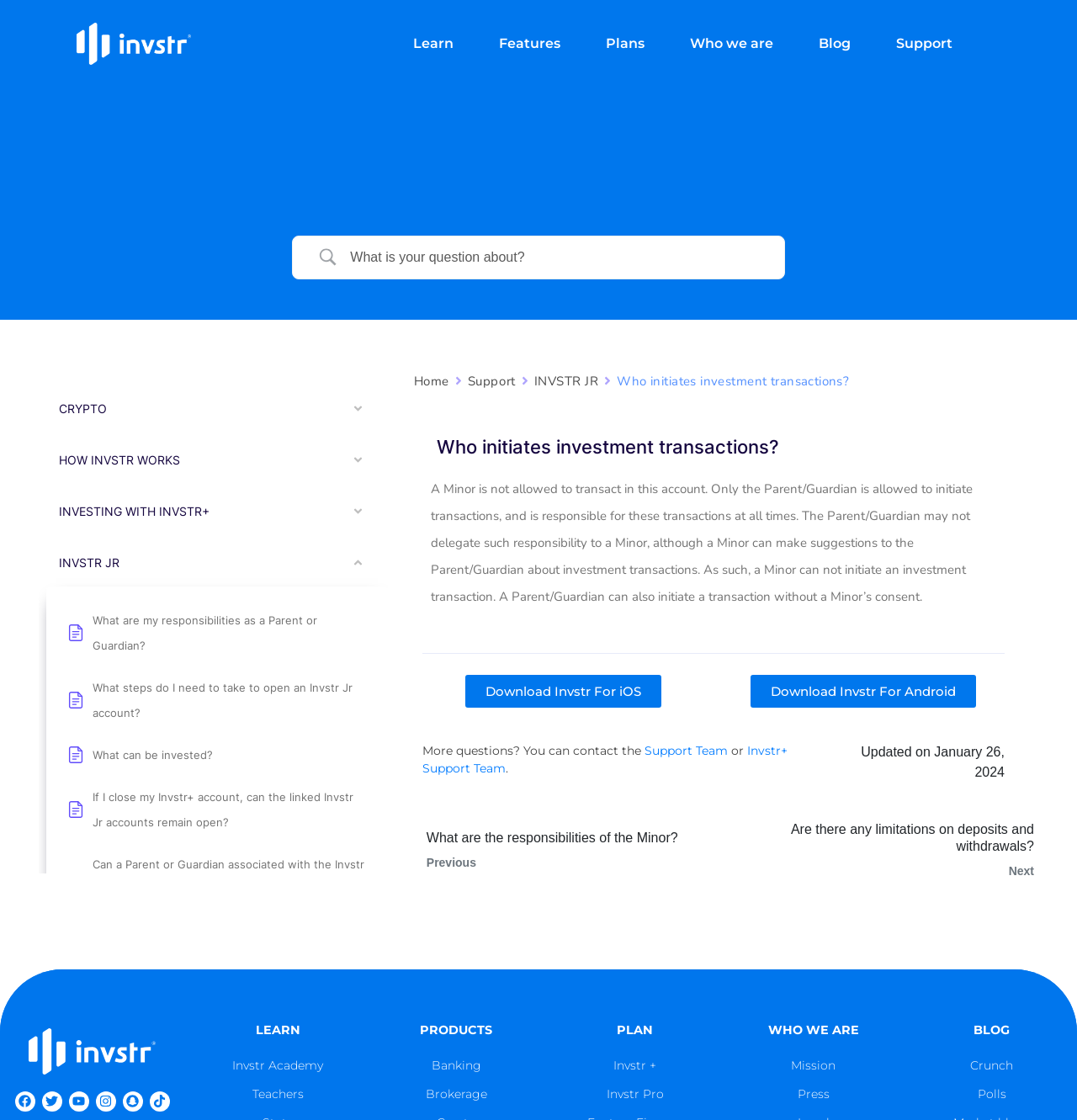Specify the bounding box coordinates of the region I need to click to perform the following instruction: "Go to the Blog". The coordinates must be four float numbers in the range of 0 to 1, i.e., [left, top, right, bottom].

[0.904, 0.913, 0.938, 0.926]